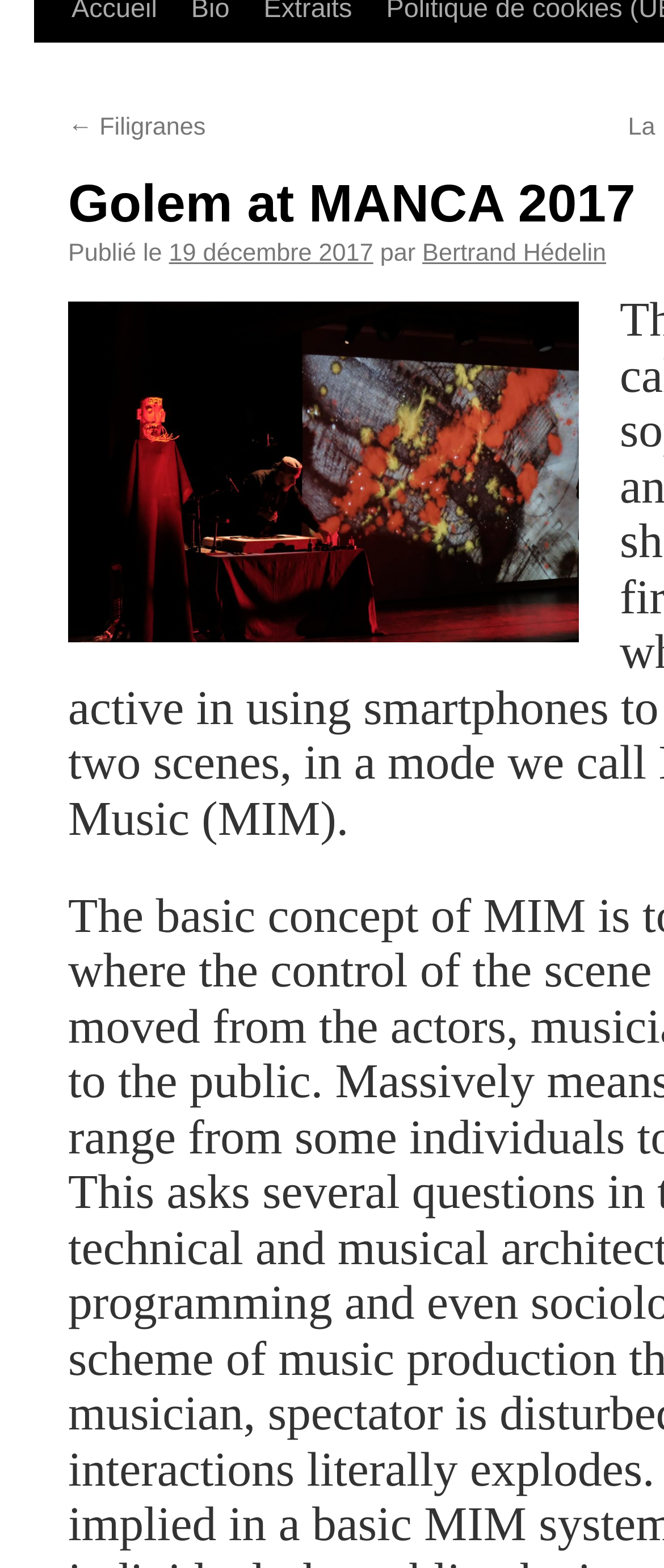Locate the bounding box of the UI element with the following description: "19 décembre 2017".

[0.254, 0.195, 0.562, 0.212]